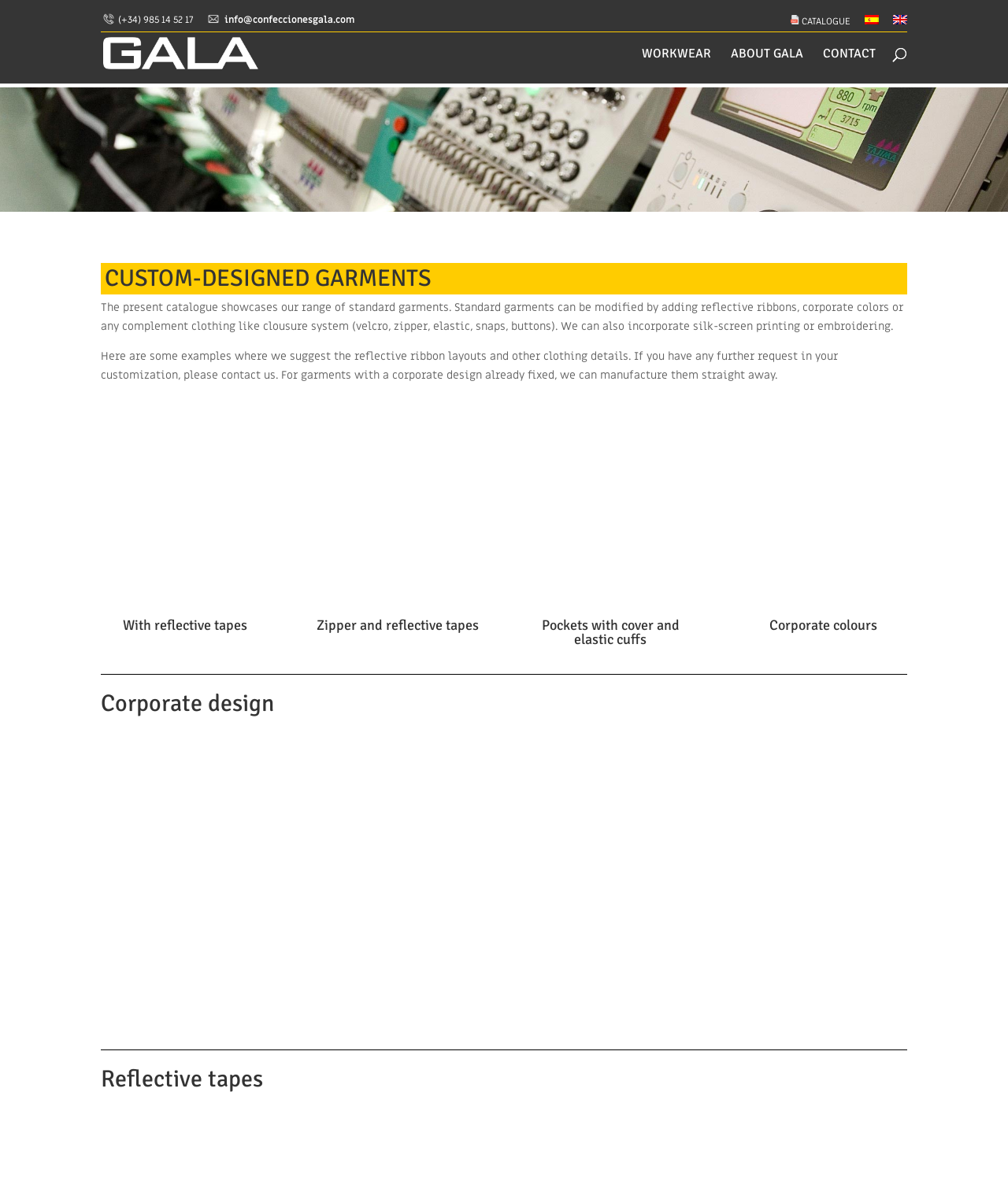Please specify the bounding box coordinates in the format (top-left x, top-left y, bottom-right x, bottom-right y), with all values as floating point numbers between 0 and 1. Identify the bounding box of the UI element described by: name="s" placeholder="Search …" title="Search for:"

[0.157, 0.019, 0.877, 0.021]